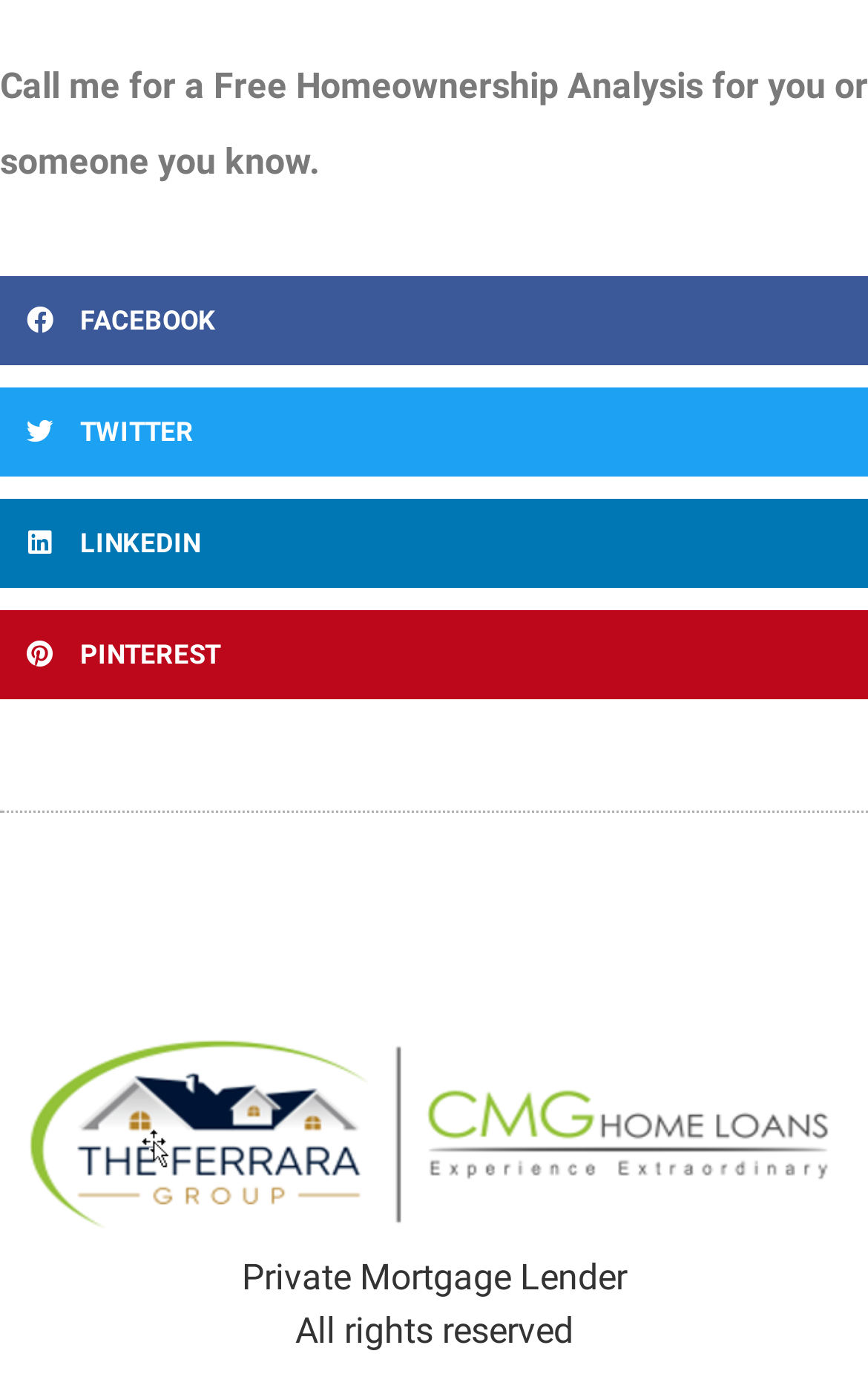How many social media platforms can you share on?
Using the image, give a concise answer in the form of a single word or short phrase.

4